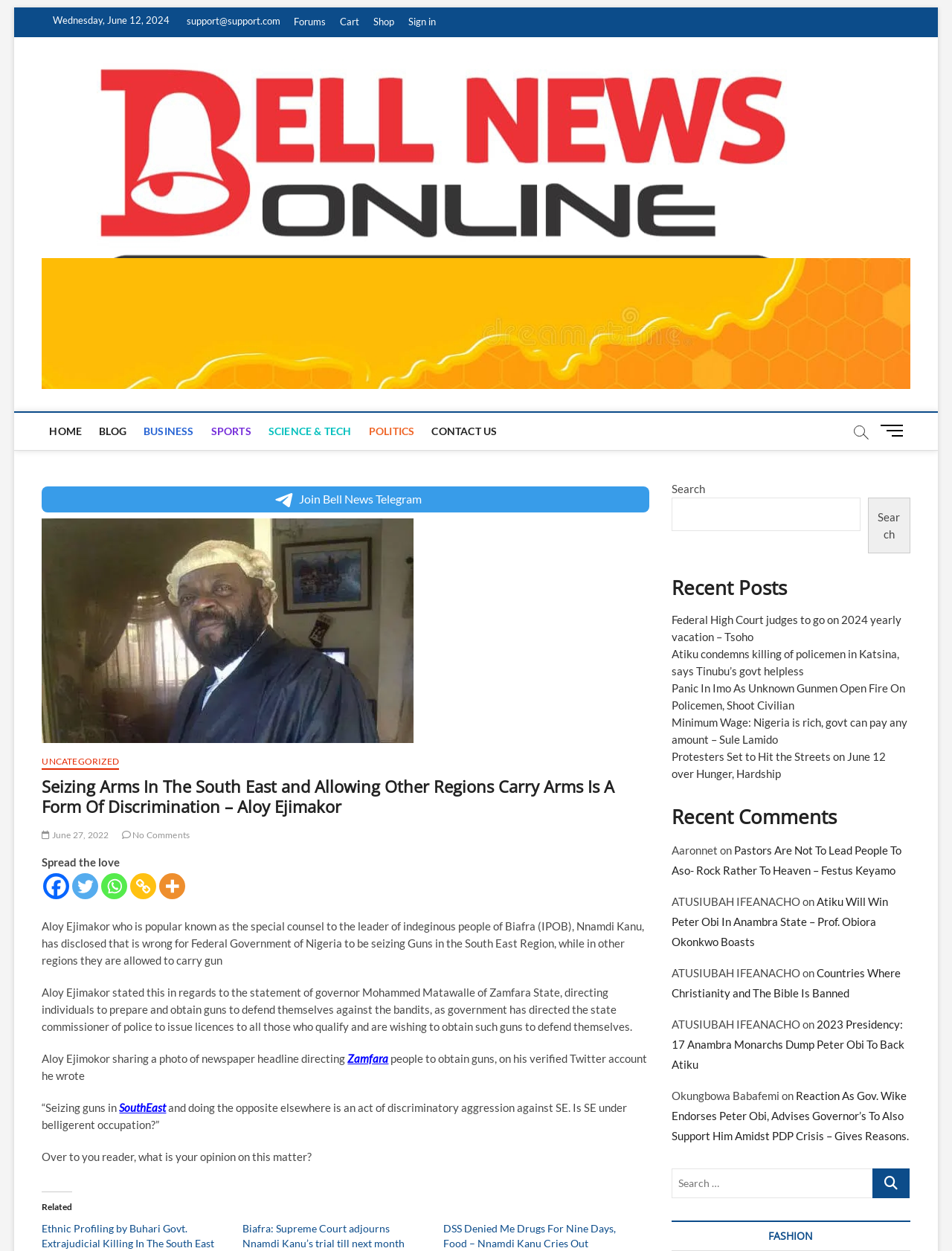Provide a brief response using a word or short phrase to this question:
What is the title of the section below the main article?

Related